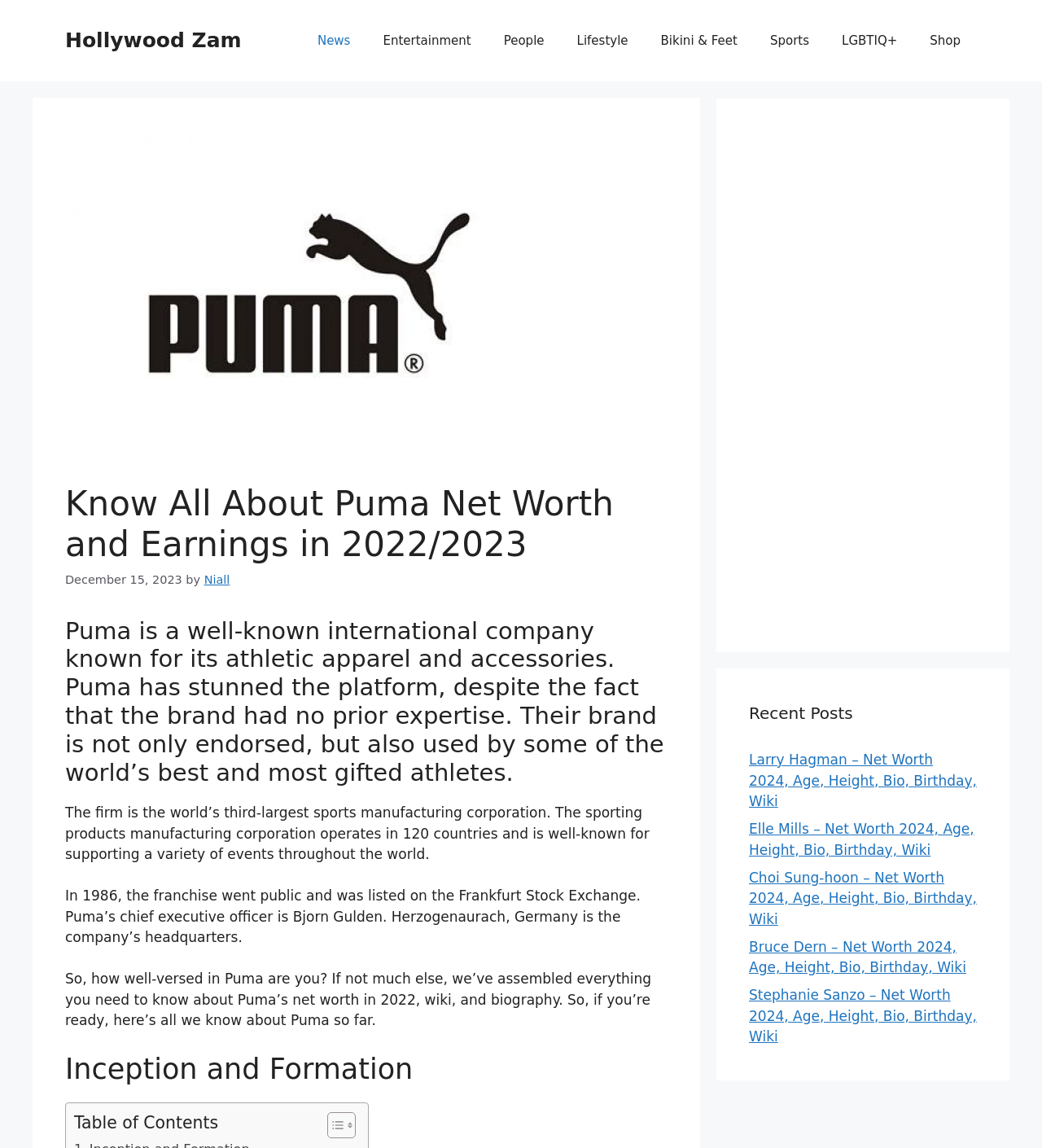Determine the bounding box coordinates of the clickable element to achieve the following action: 'Click on the 'News' link'. Provide the coordinates as four float values between 0 and 1, formatted as [left, top, right, bottom].

[0.289, 0.014, 0.352, 0.057]